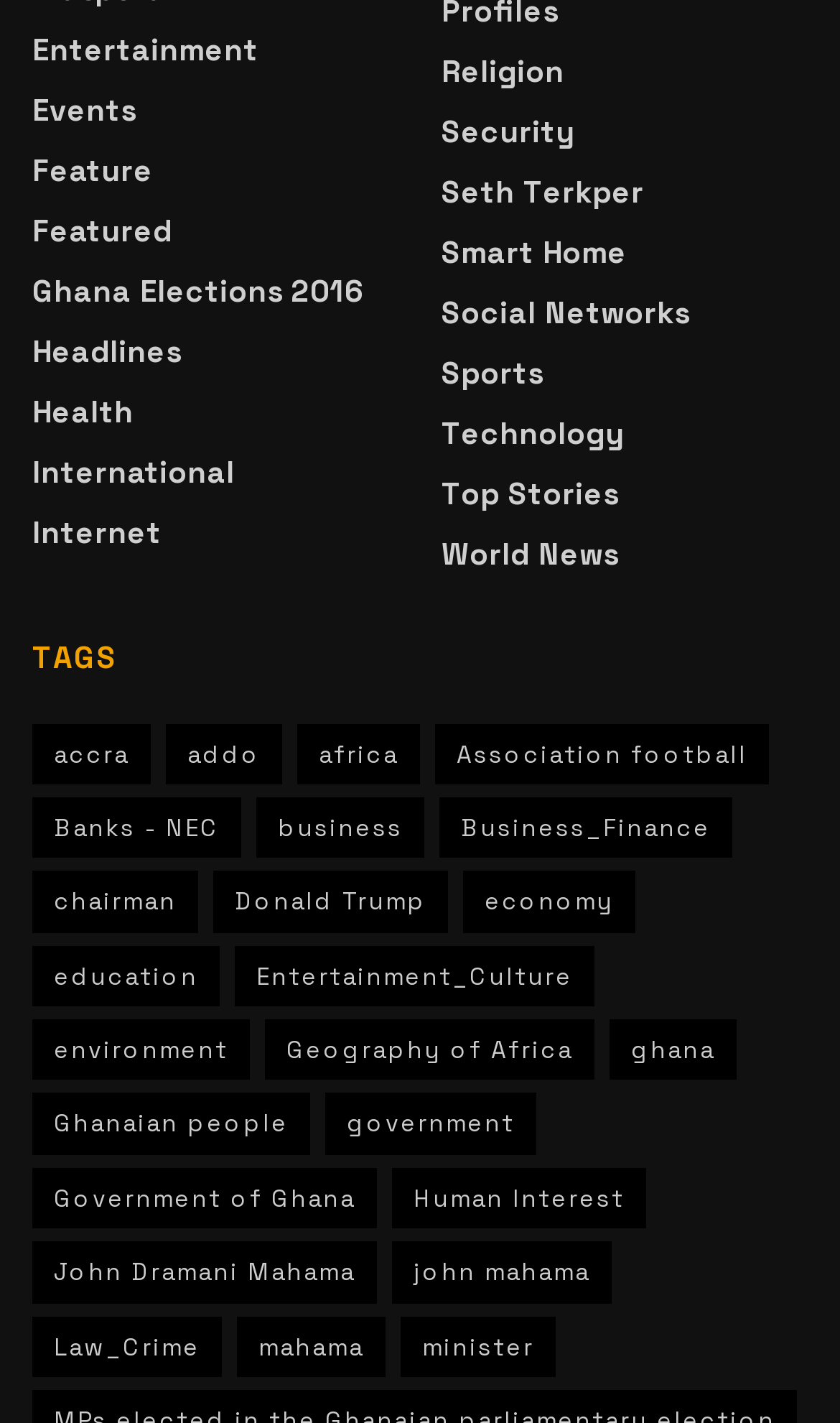Please specify the bounding box coordinates of the region to click in order to perform the following instruction: "View Ghana Elections 2016".

[0.038, 0.191, 0.433, 0.218]